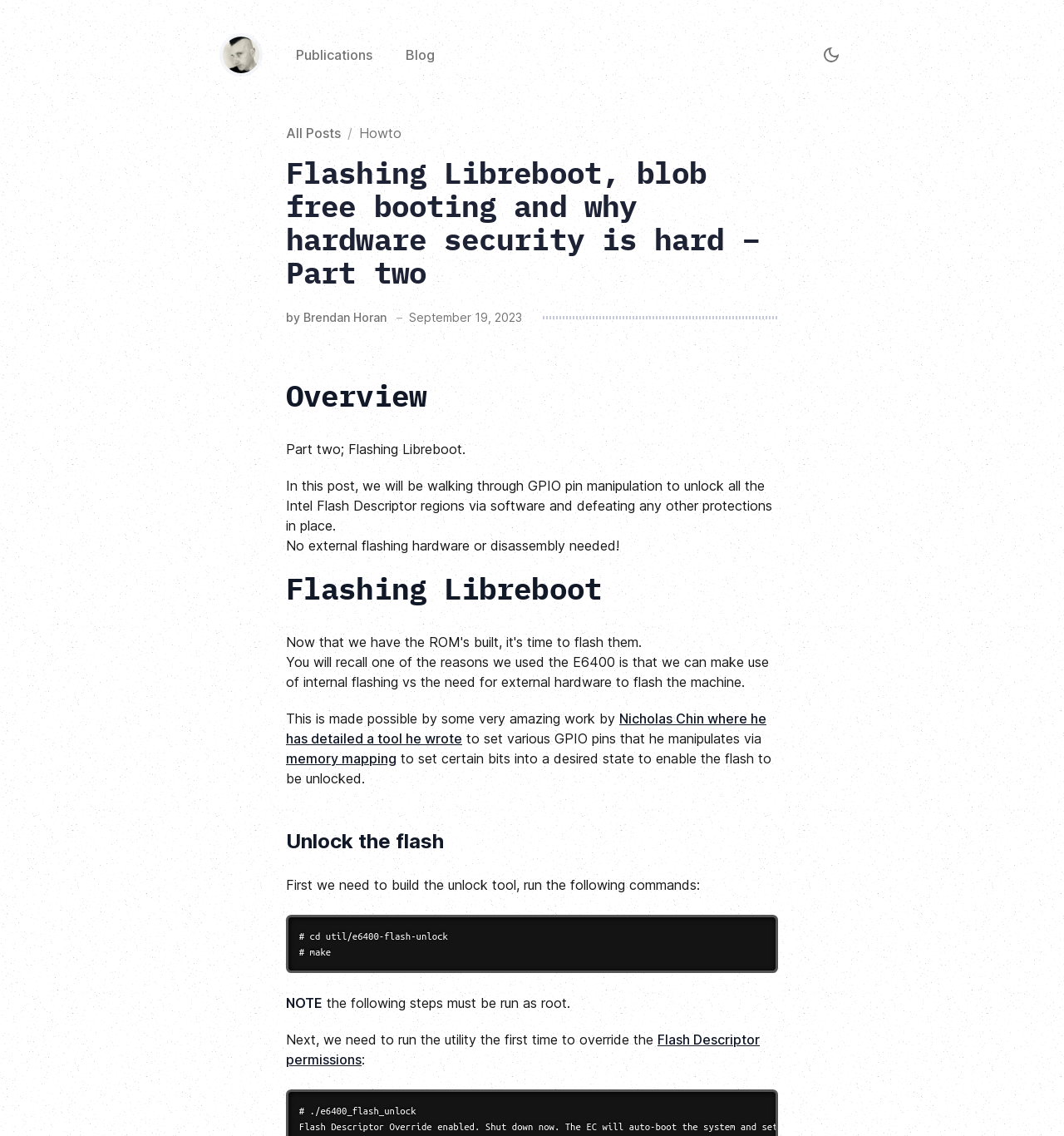Find the bounding box coordinates for the HTML element specified by: "Let the Right One In".

None